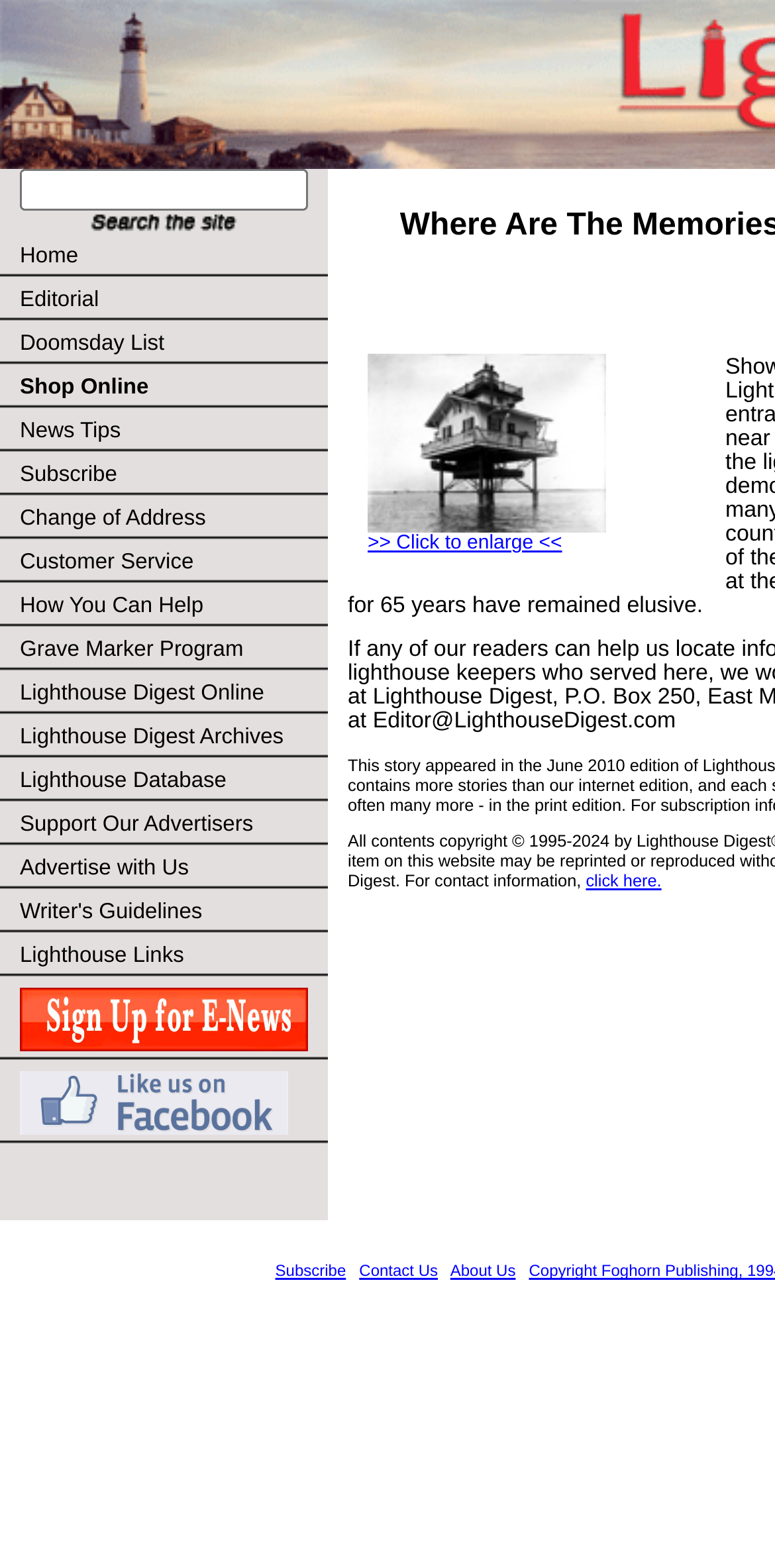Find the bounding box coordinates for the element that must be clicked to complete the instruction: "Contact Us". The coordinates should be four float numbers between 0 and 1, indicated as [left, top, right, bottom].

[0.464, 0.805, 0.565, 0.817]